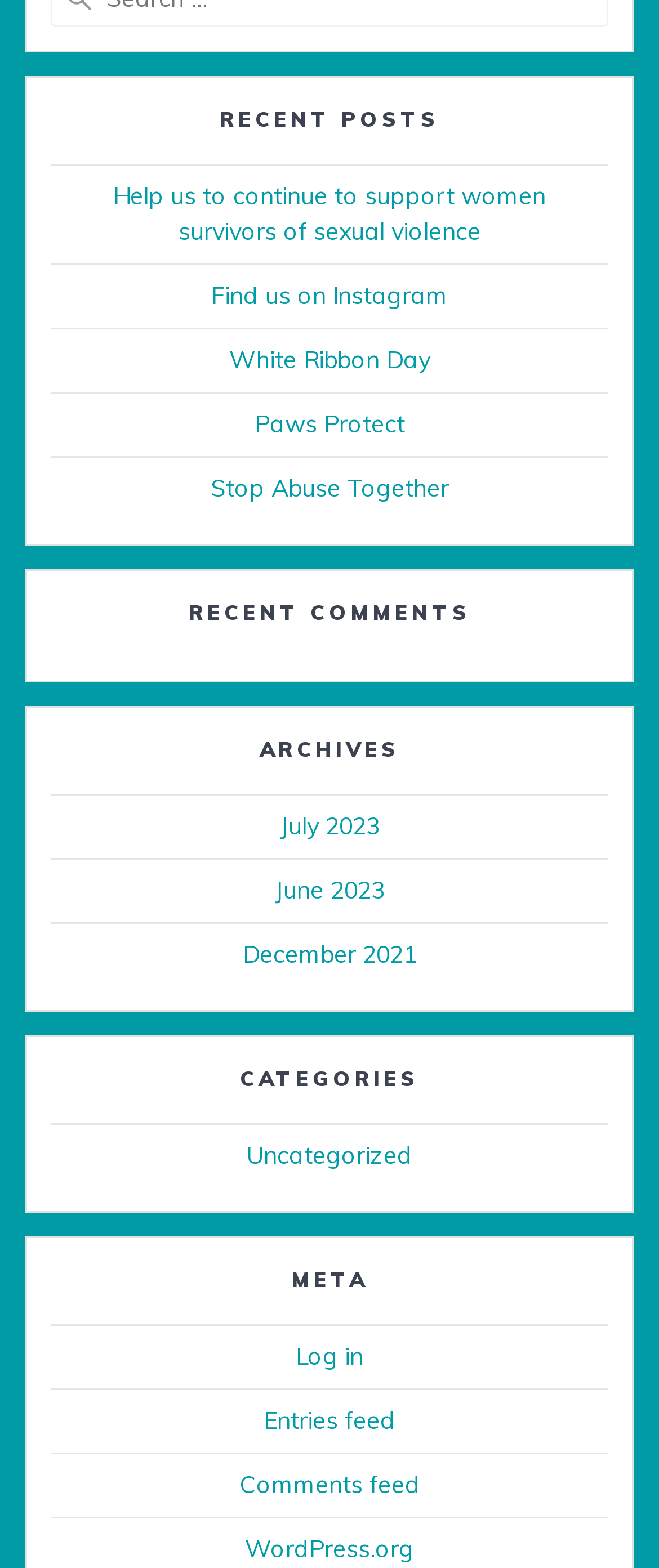Determine the bounding box coordinates of the element's region needed to click to follow the instruction: "Click the link to Inquiry". Provide these coordinates as four float numbers between 0 and 1, formatted as [left, top, right, bottom].

None